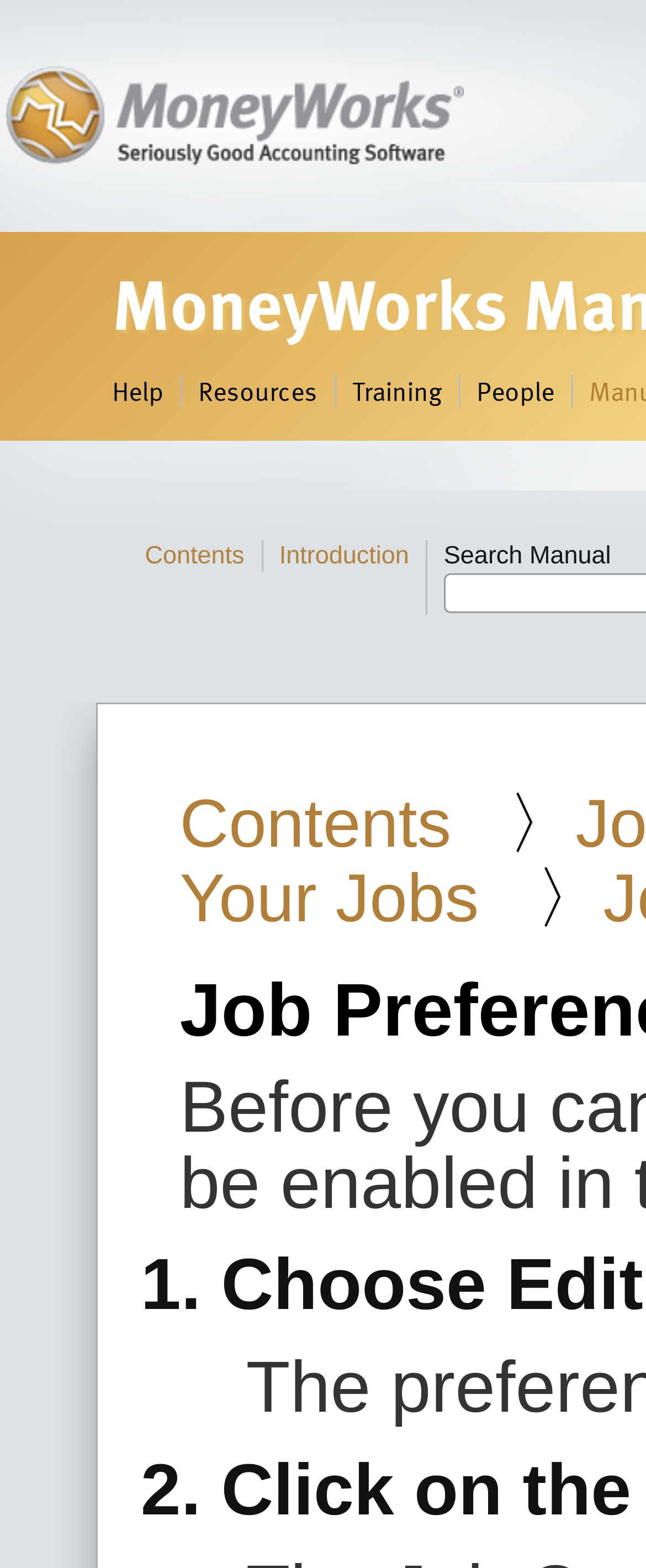Carefully examine the image and provide an in-depth answer to the question: How many main navigation links are there?

I counted the number of main navigation links by looking at the links 'Help', 'Resources', 'Training', 'People', and found that there are 5 links in total.